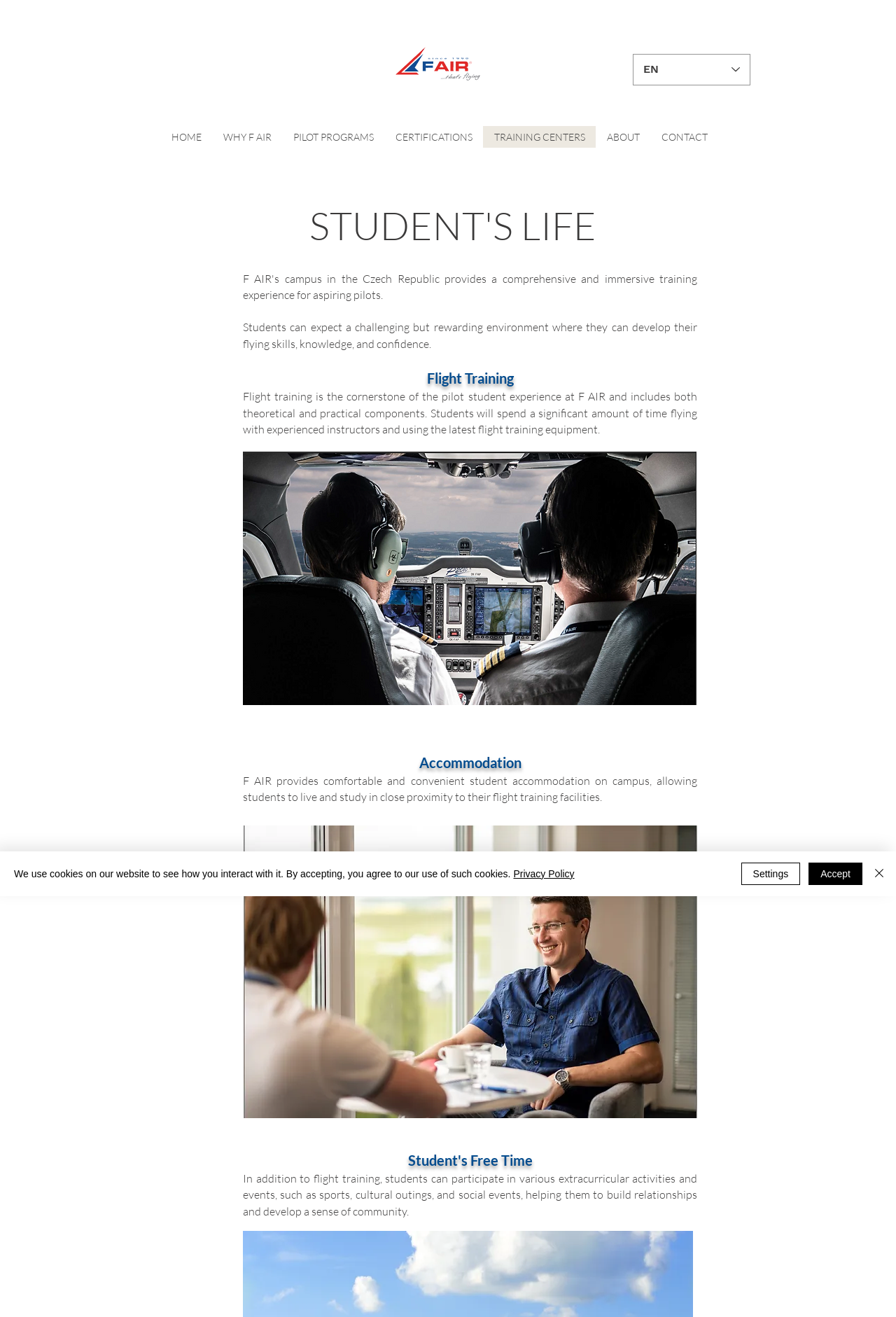Provide a short, one-word or phrase answer to the question below:
How many images are in the slide show gallery?

11